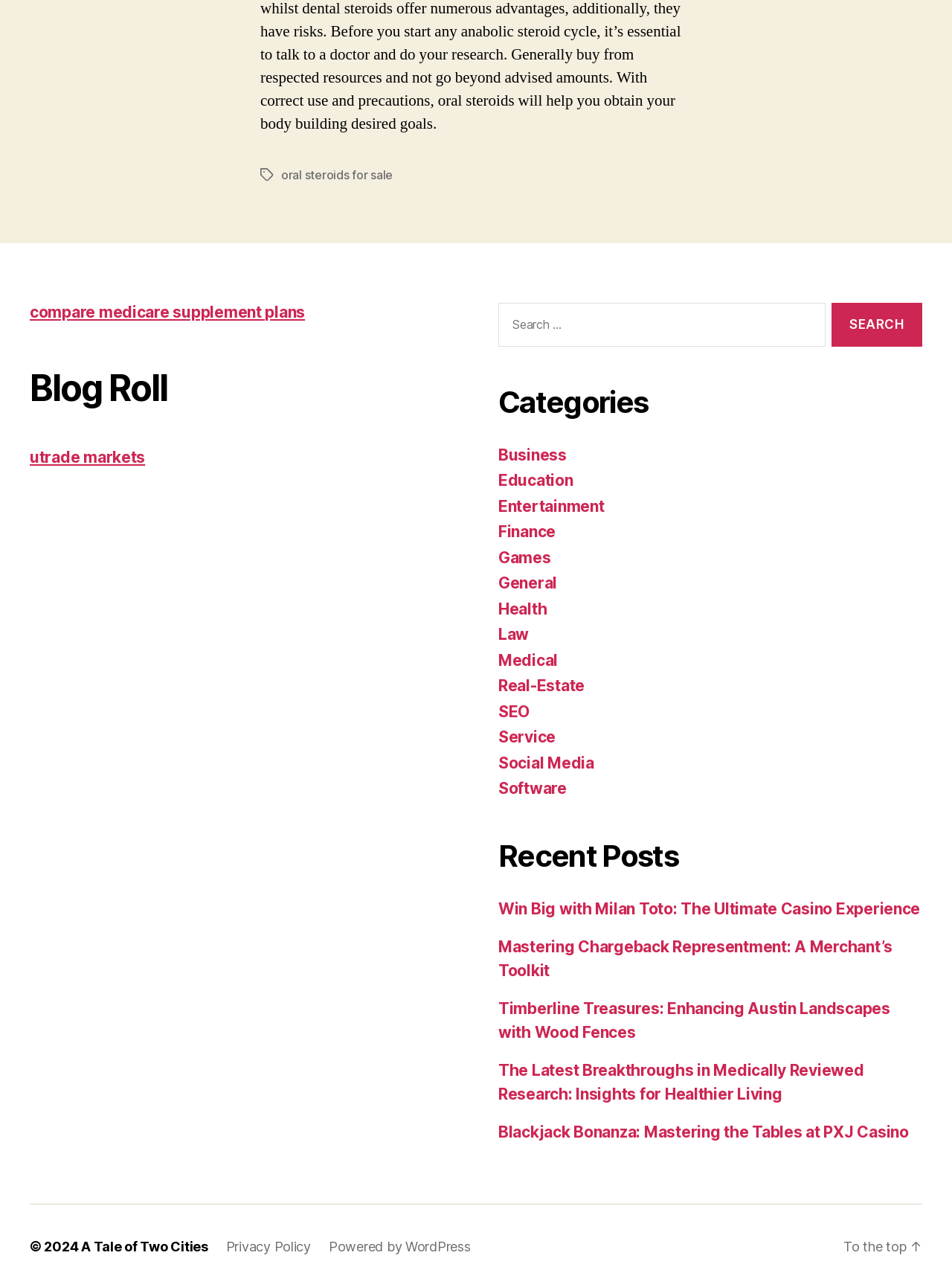Please determine the bounding box coordinates for the UI element described here. Use the format (top-left x, top-left y, bottom-right x, bottom-right y) with values bounded between 0 and 1: Privacy Policy

[0.237, 0.975, 0.327, 0.987]